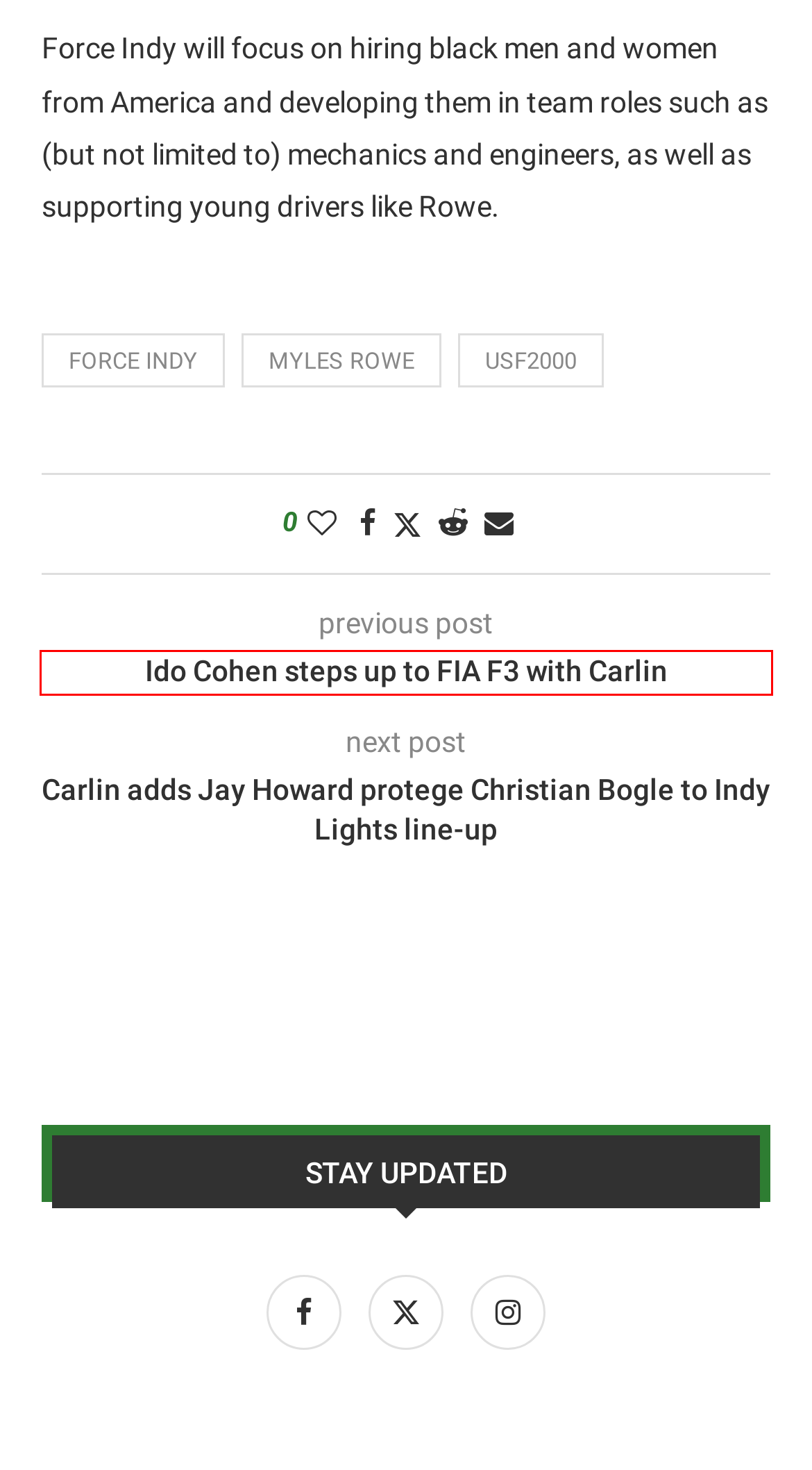Consider the screenshot of a webpage with a red bounding box around an element. Select the webpage description that best corresponds to the new page after clicking the element inside the red bounding box. Here are the candidates:
A. The single-seater graduates finding a new home in endurance racing - Formula Scout
B. About - Formula Scout
C. Myles Rowe Archives - Formula Scout
D. Force Indy Archives - Formula Scout
E. Formula 1 Archives - Formula Scout
F. Carlin adds Jay Howard protege Christian Bogle to Indy Lights line-up - Formula Scout
G. Features Archives - Formula Scout
H. Ido Cohen steps up to FIA F3 with Carlin - Formula Scout

H